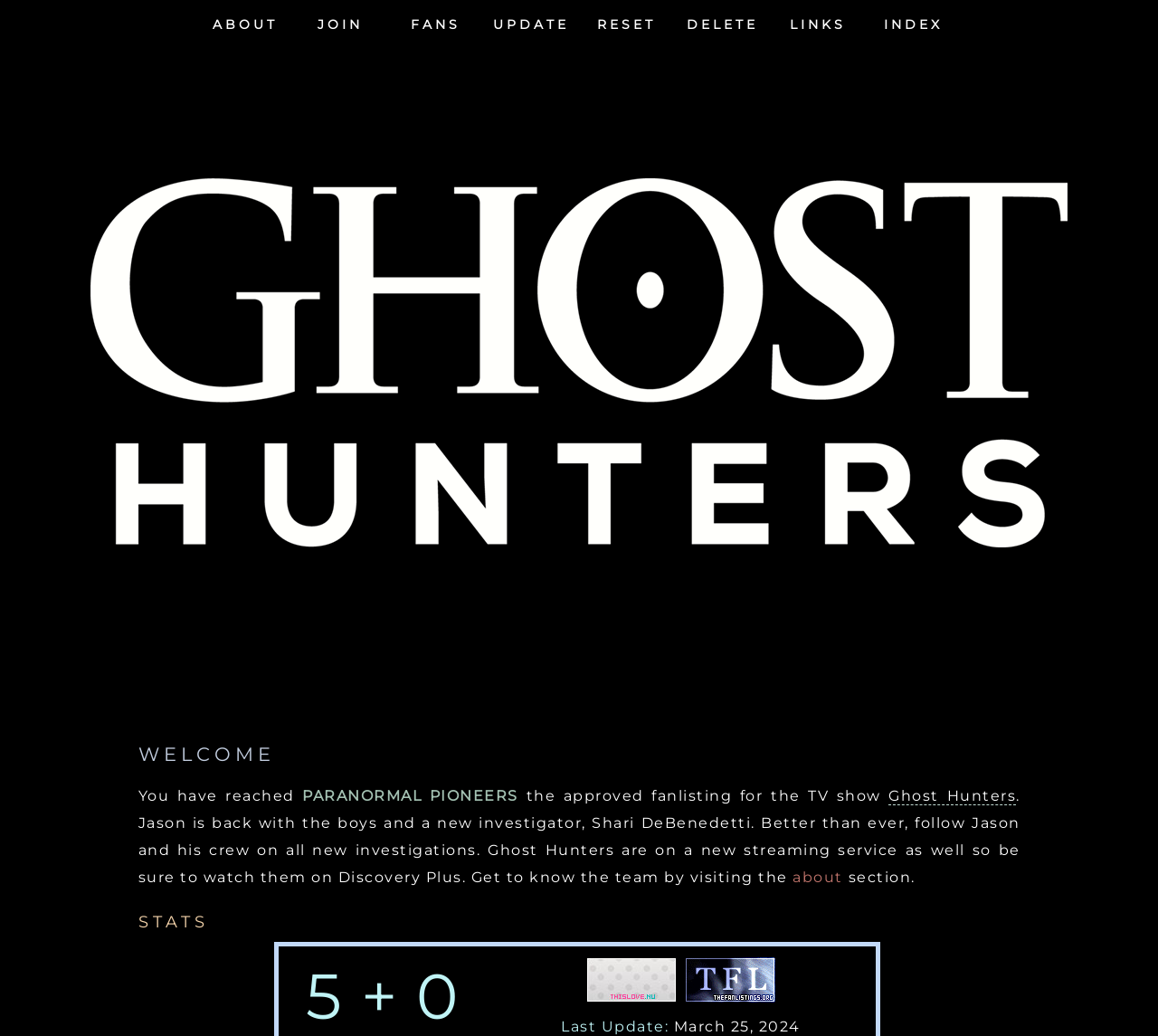How many links are in the navigation menu?
Please provide a detailed and comprehensive answer to the question.

I counted the number of links in the top navigation menu, which are 'about', 'join', 'fans', 'update', 'reset', 'delete', 'links', and 'index'.